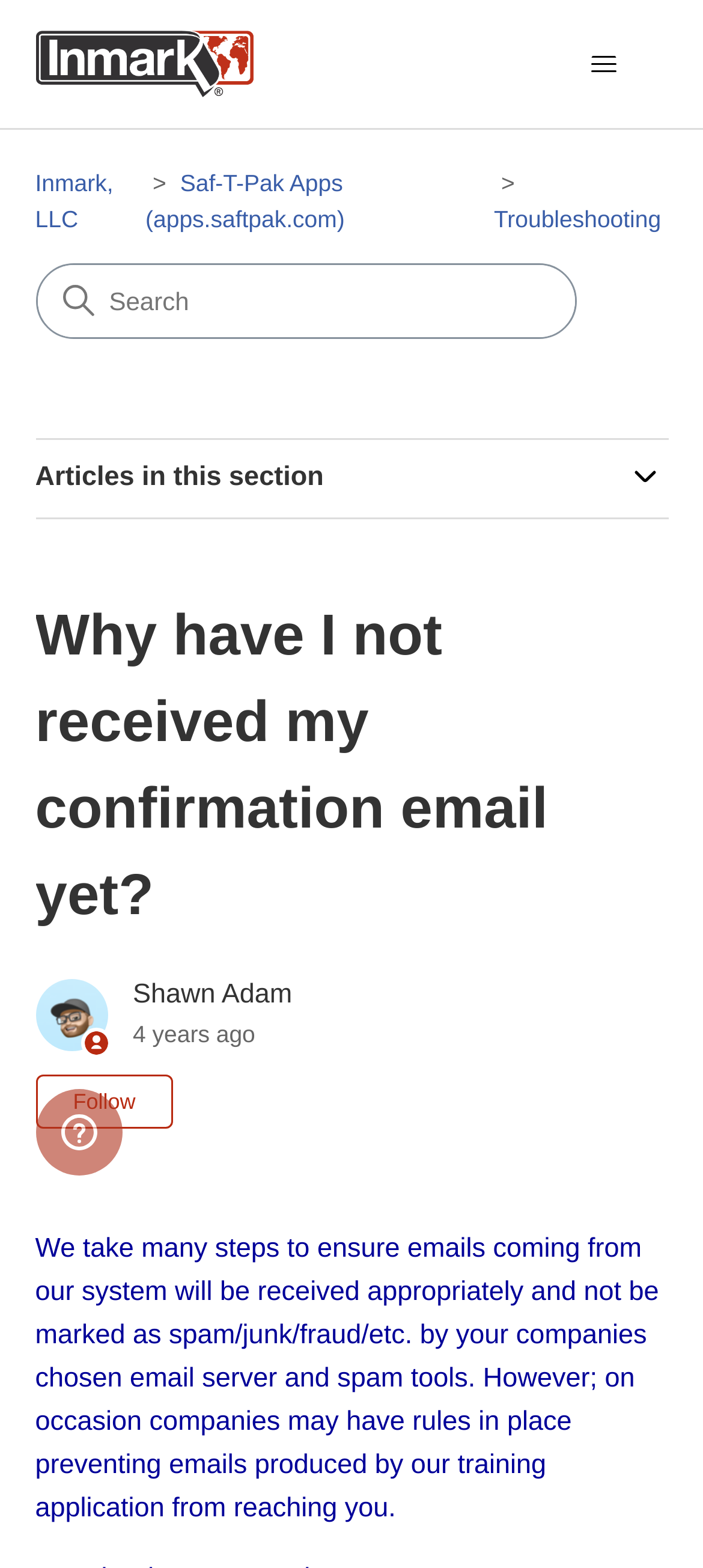Provide the bounding box coordinates of the section that needs to be clicked to accomplish the following instruction: "Open the widget for more information."

[0.051, 0.695, 0.174, 0.752]